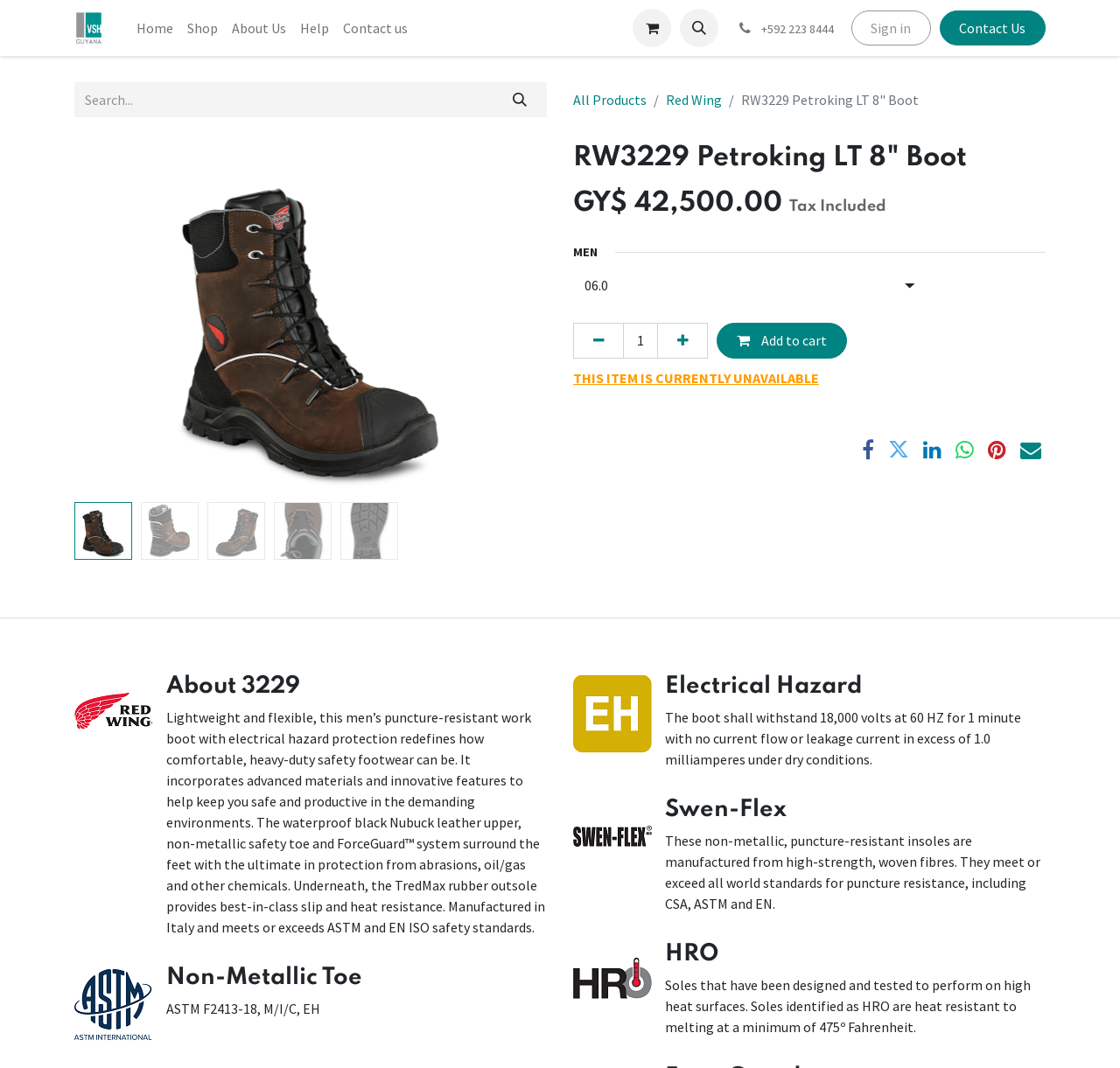Consider the image and give a detailed and elaborate answer to the question: 
What is the purpose of the ForceGuard system?

I found the answer by reading the description of the boot which mentions that the ForceGuard system provides protection from abrasions, oil/gas and other chemicals.